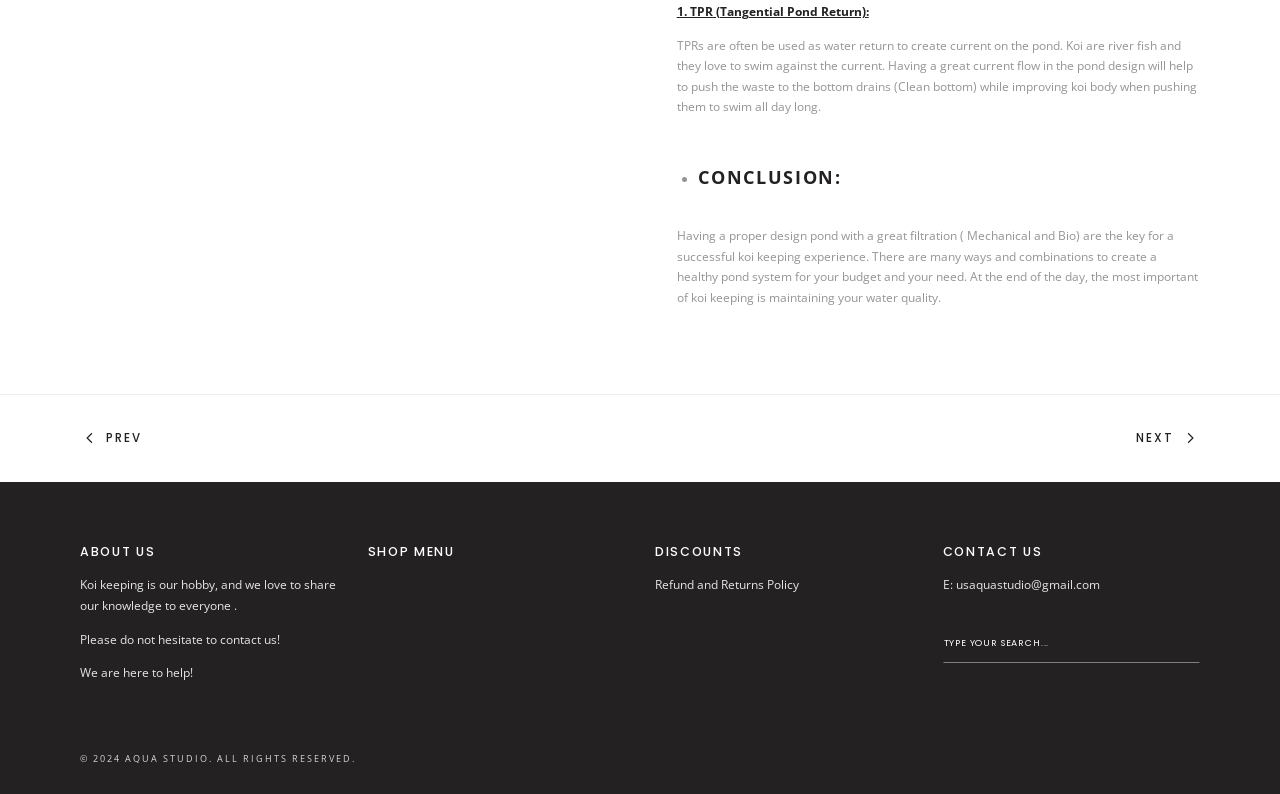How many navigation links are there at the bottom of the page?
Please provide a single word or phrase as the answer based on the screenshot.

5